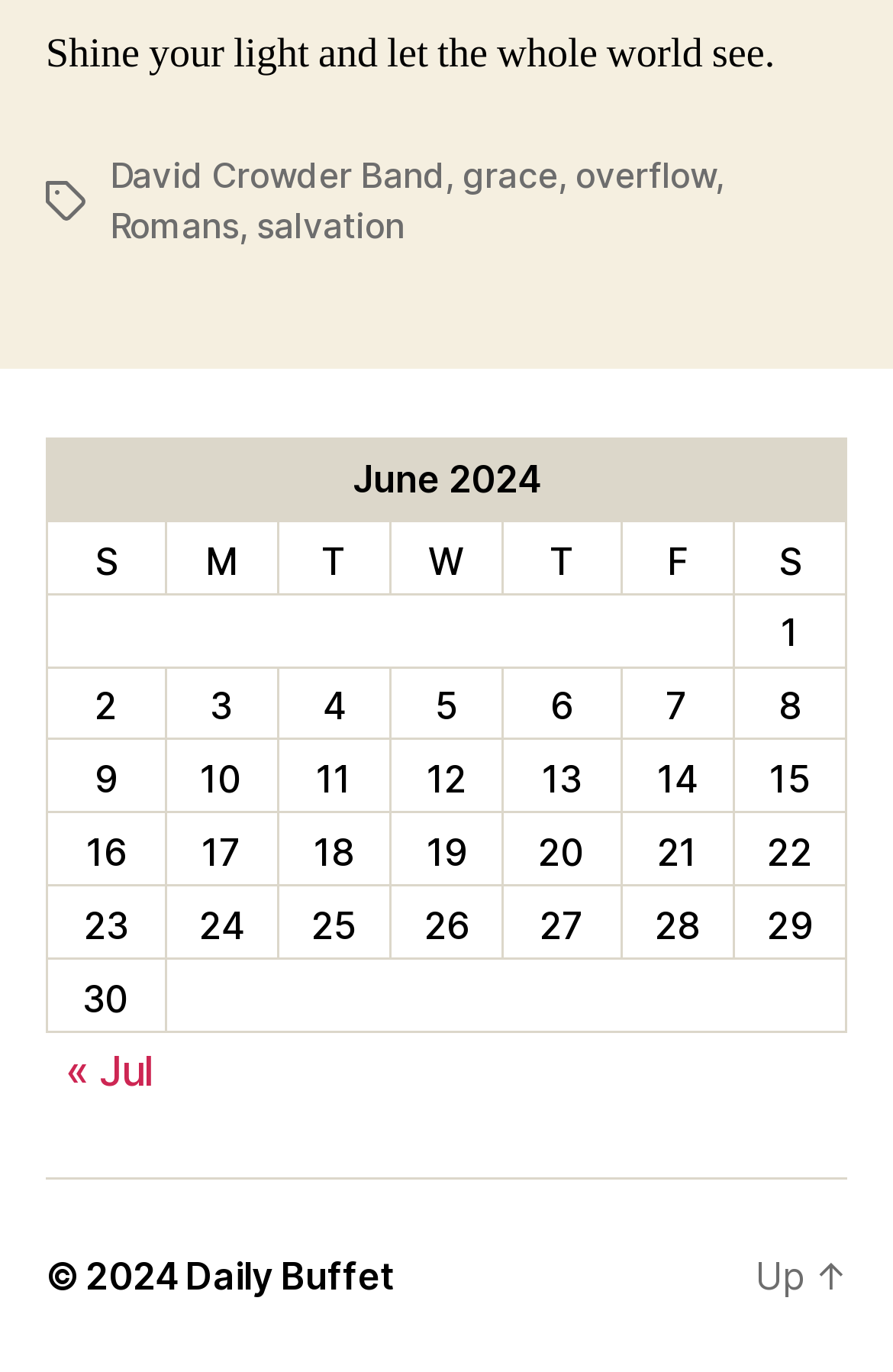Using the details in the image, give a detailed response to the question below:
What is the copyright year at the bottom of the page?

The copyright information is located at the bottom of the page, and it states '© 2024', which indicates the copyright year is 2024.